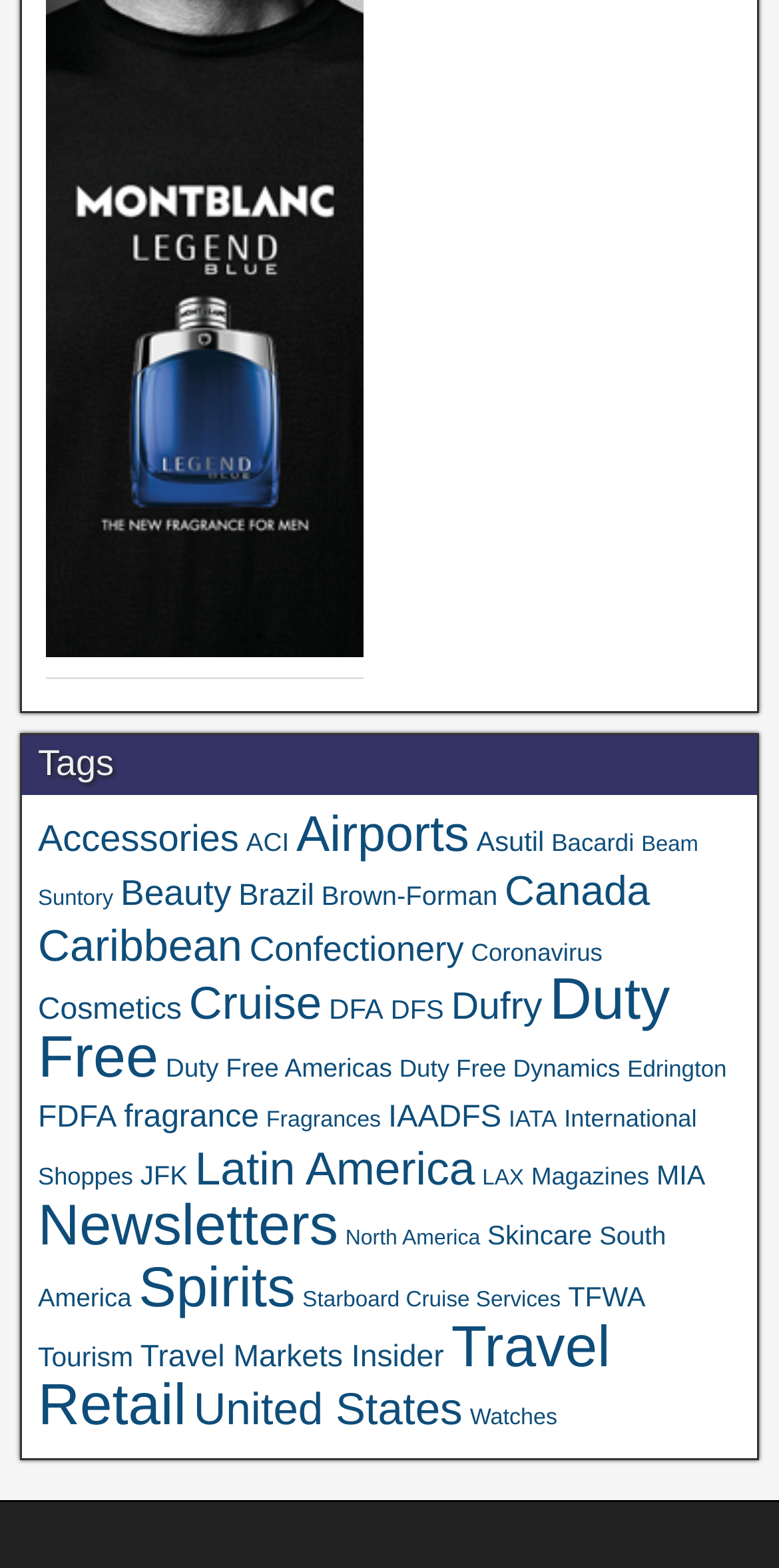Identify the bounding box coordinates of the specific part of the webpage to click to complete this instruction: "Learn about Travel Retail".

[0.049, 0.839, 0.783, 0.917]